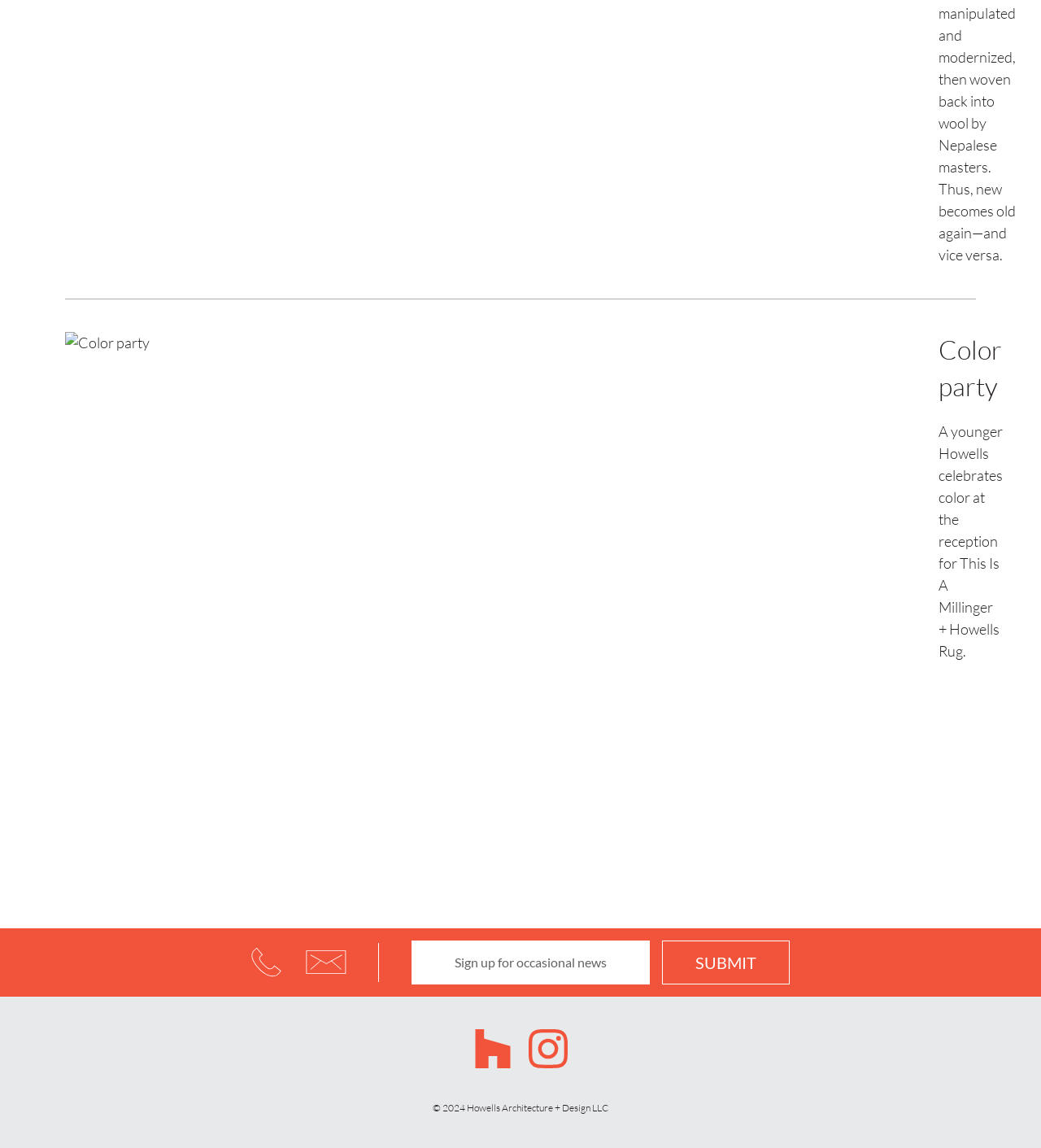Answer the question below with a single word or a brief phrase: 
What social media platforms are linked from the footer?

Houzz and Instagram